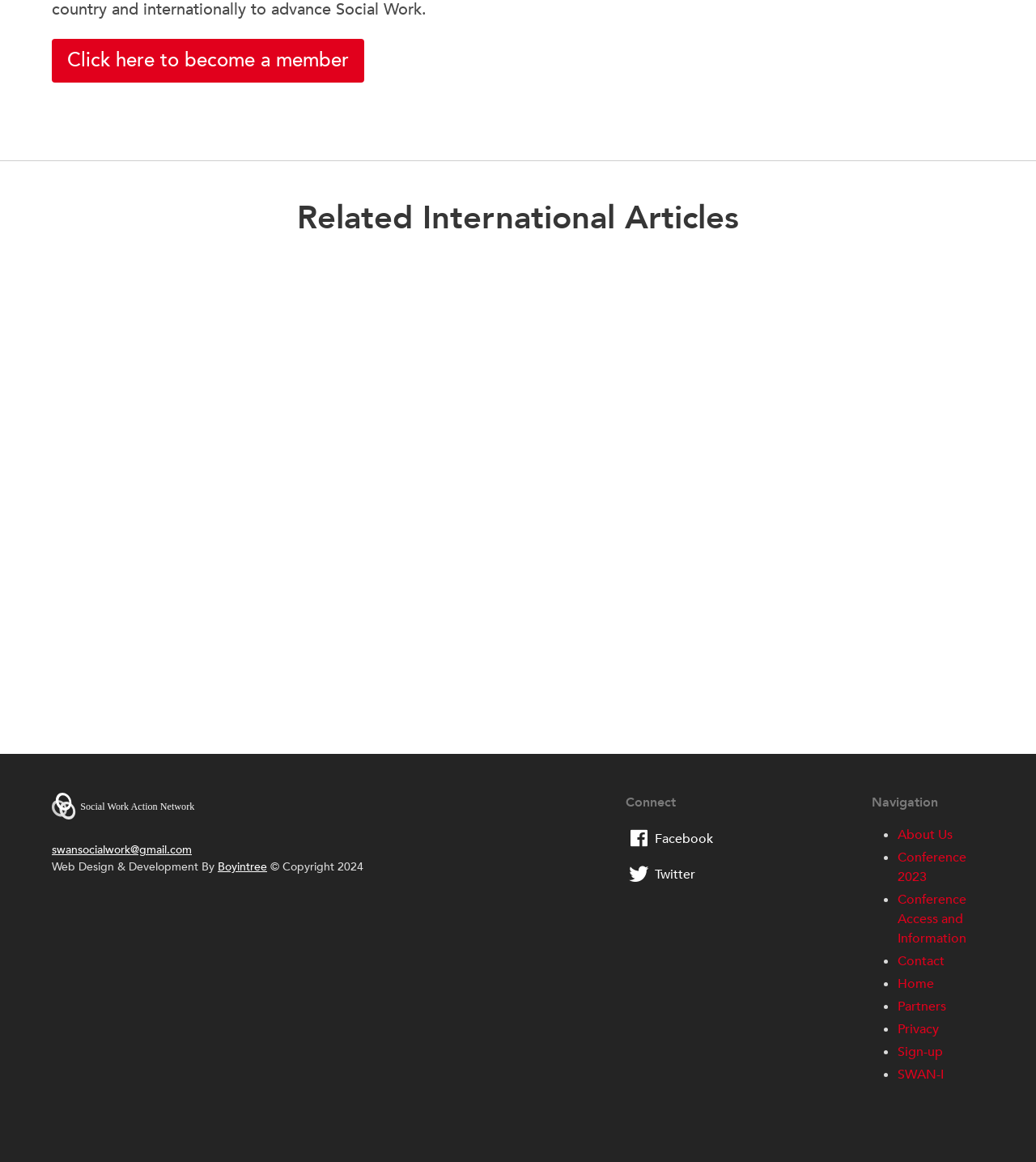Kindly determine the bounding box coordinates of the area that needs to be clicked to fulfill this instruction: "Read more about the fourth installment of the webinar series".

[0.202, 0.556, 0.259, 0.569]